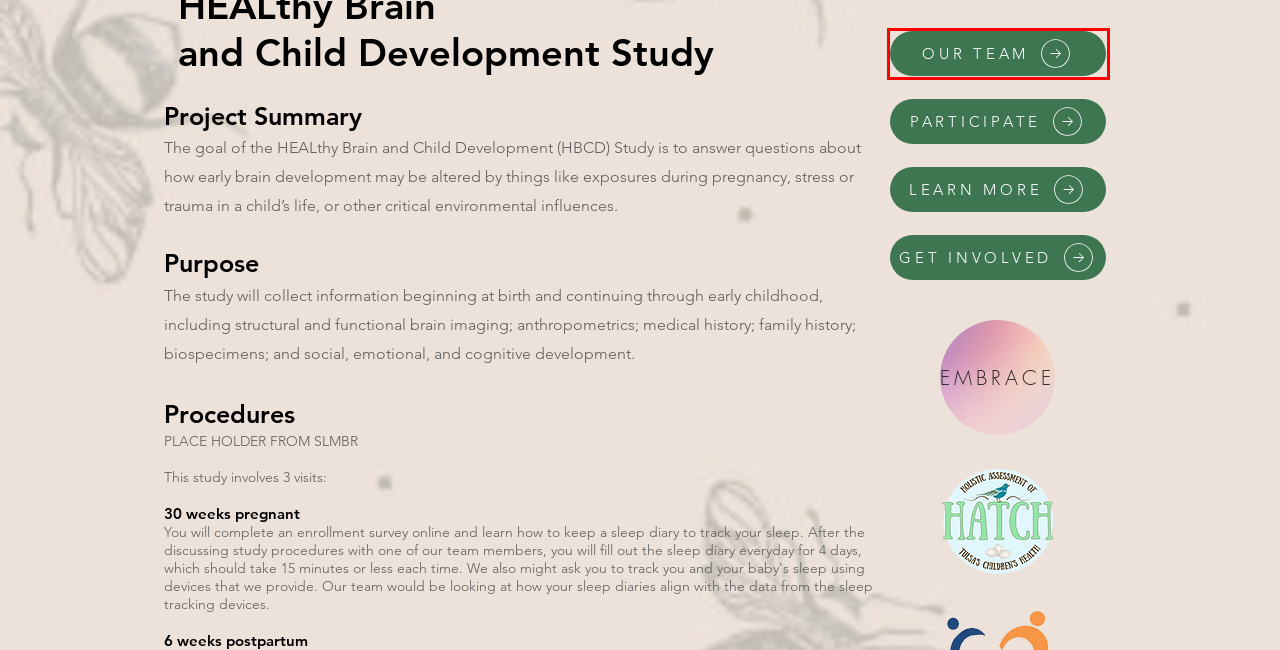You are presented with a screenshot of a webpage that includes a red bounding box around an element. Determine which webpage description best matches the page that results from clicking the element within the red bounding box. Here are the candidates:
A. Current Lab Members | camplab-OK
B. News and Events | camplab-OK
C. People | camplab-OK
D. Contact | camplab-OK
E. Research | camplab-OK
F. For Students | camplab-OK
G. Home | camplab-OK
H. Publications | camplab-OK

A